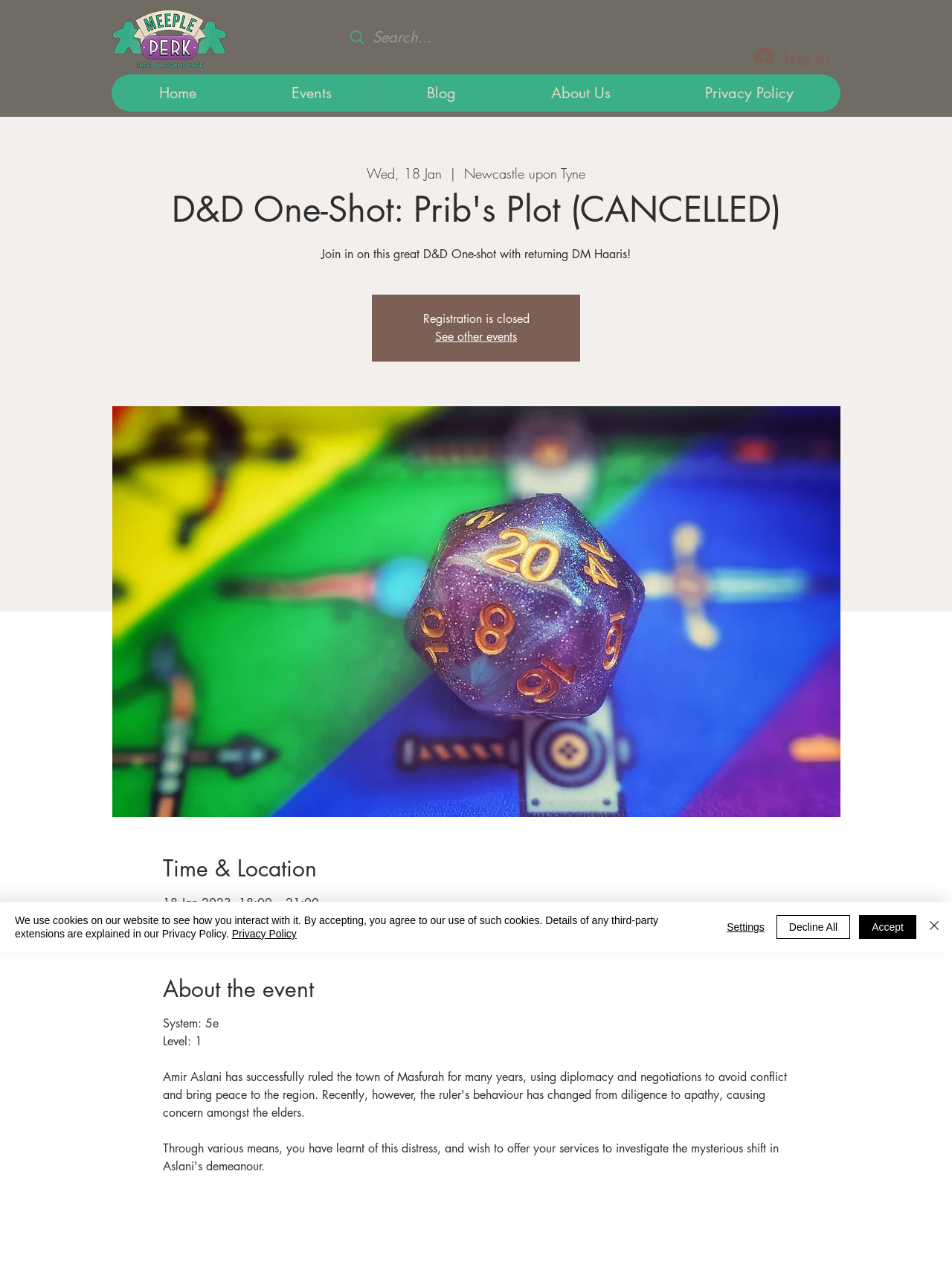What is the logo of the website?
Use the screenshot to answer the question with a single word or phrase.

The Meeple Perk logo